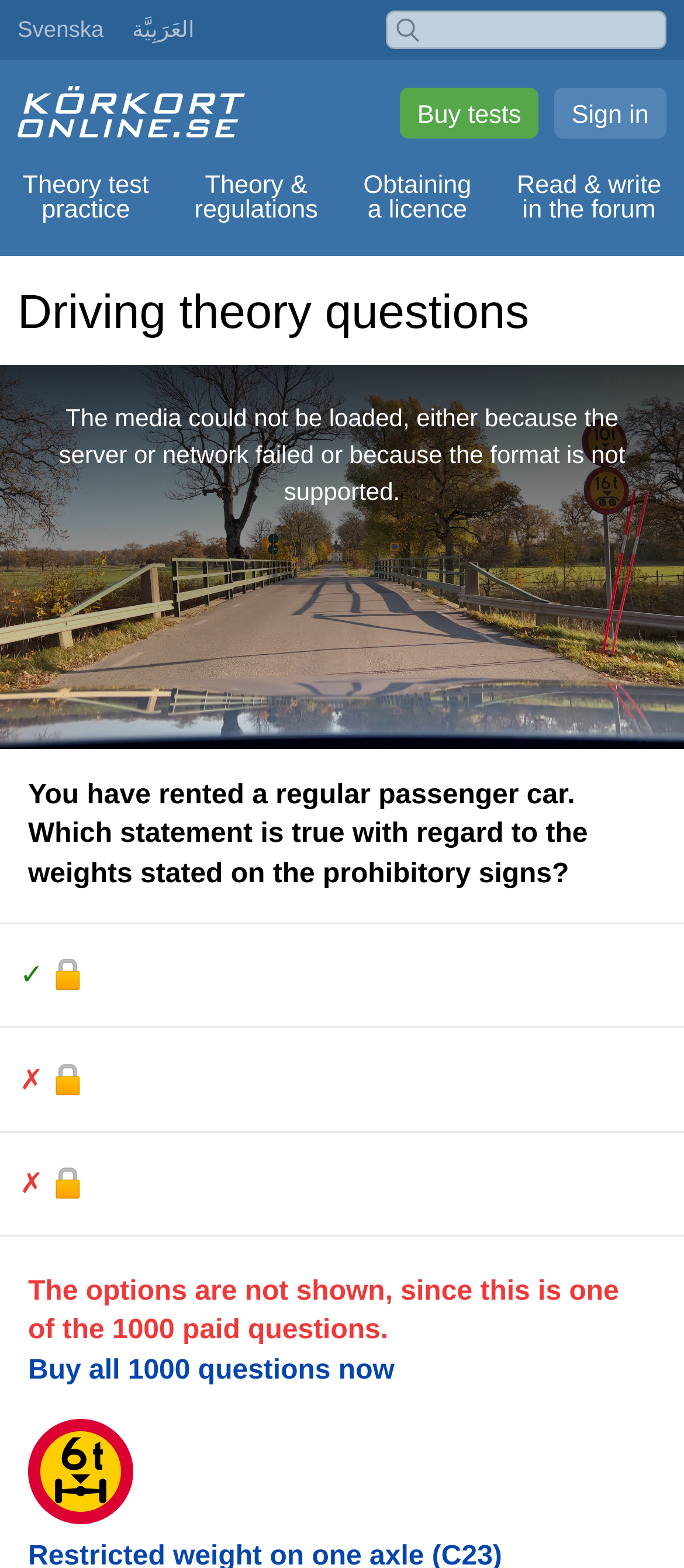Find and specify the bounding box coordinates that correspond to the clickable region for the instruction: "Practice theory test".

[0.0, 0.104, 0.251, 0.149]